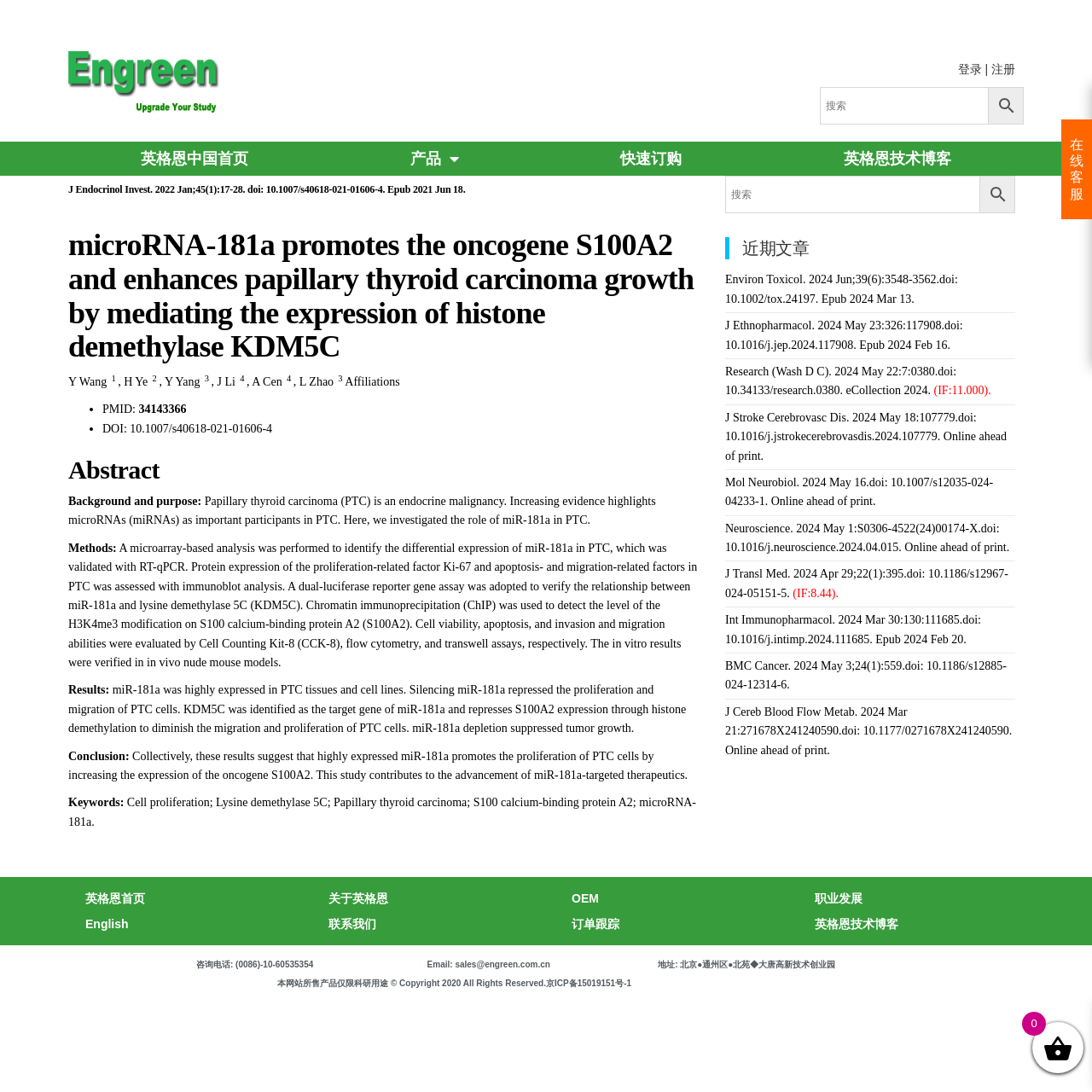Determine the bounding box of the UI component based on this description: "Y Wang". The bounding box coordinates should be four float values between 0 and 1, i.e., [left, top, right, bottom].

[0.062, 0.344, 0.098, 0.355]